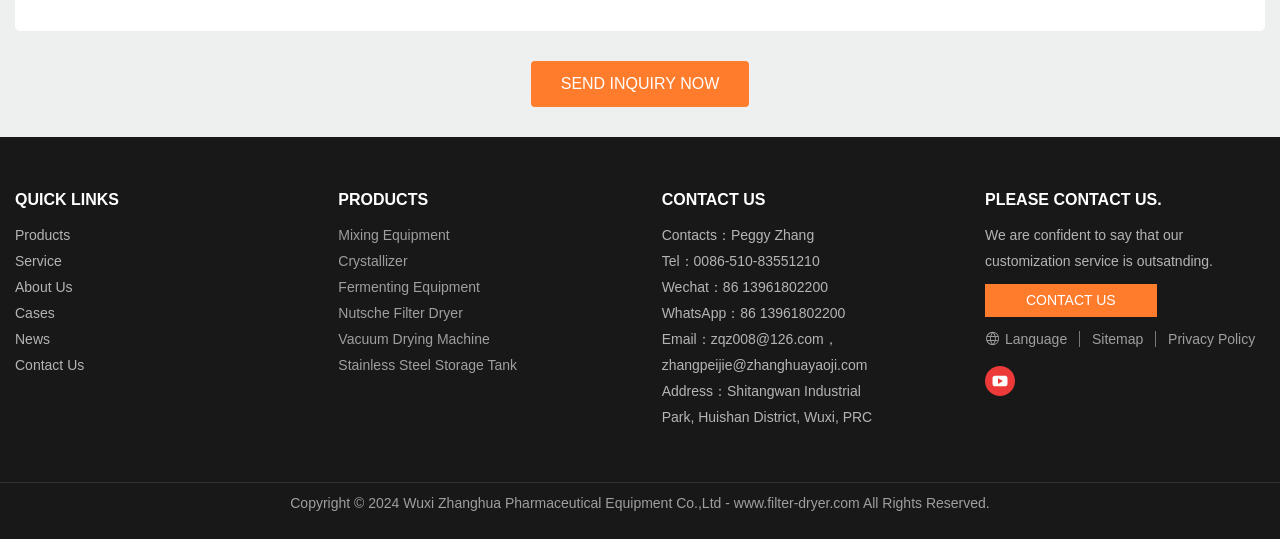Identify the bounding box coordinates for the UI element described as: "Crystallizer".

[0.264, 0.47, 0.318, 0.5]